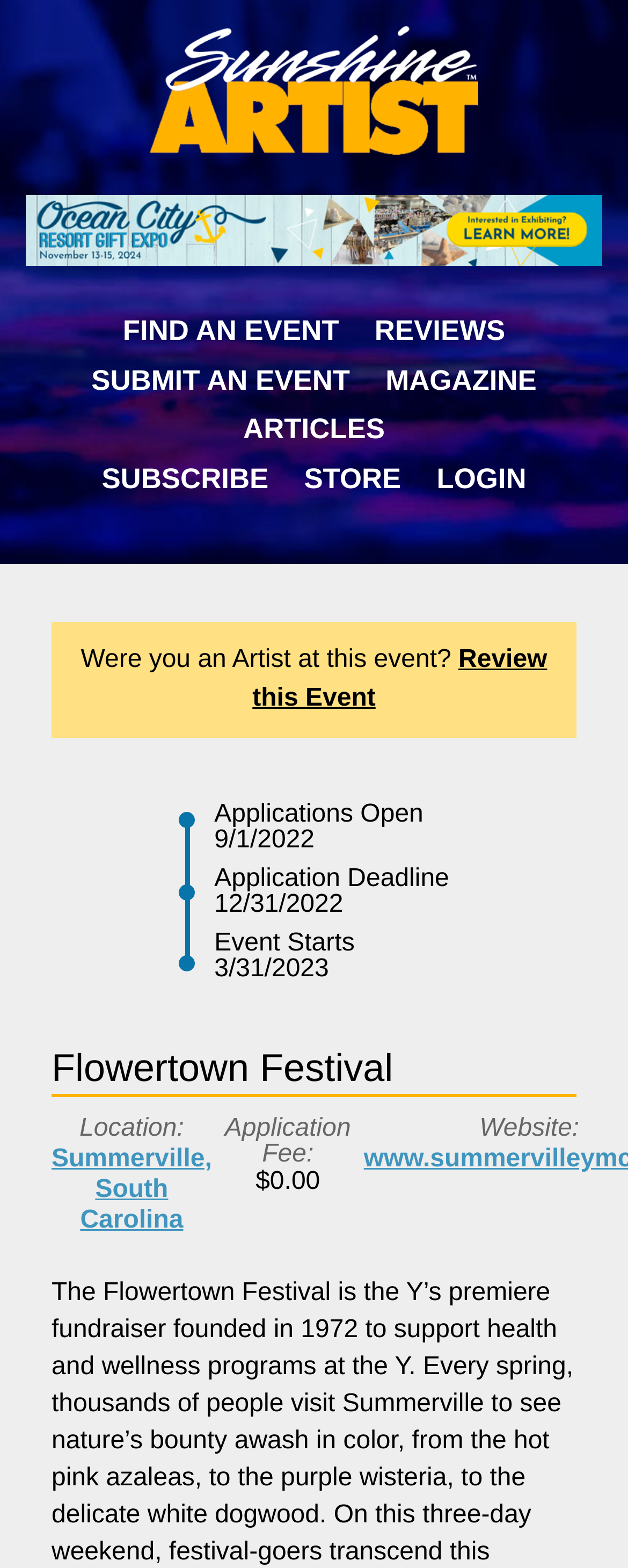Identify the bounding box coordinates of the section that should be clicked to achieve the task described: "Click on FIND AN EVENT".

[0.196, 0.2, 0.54, 0.225]